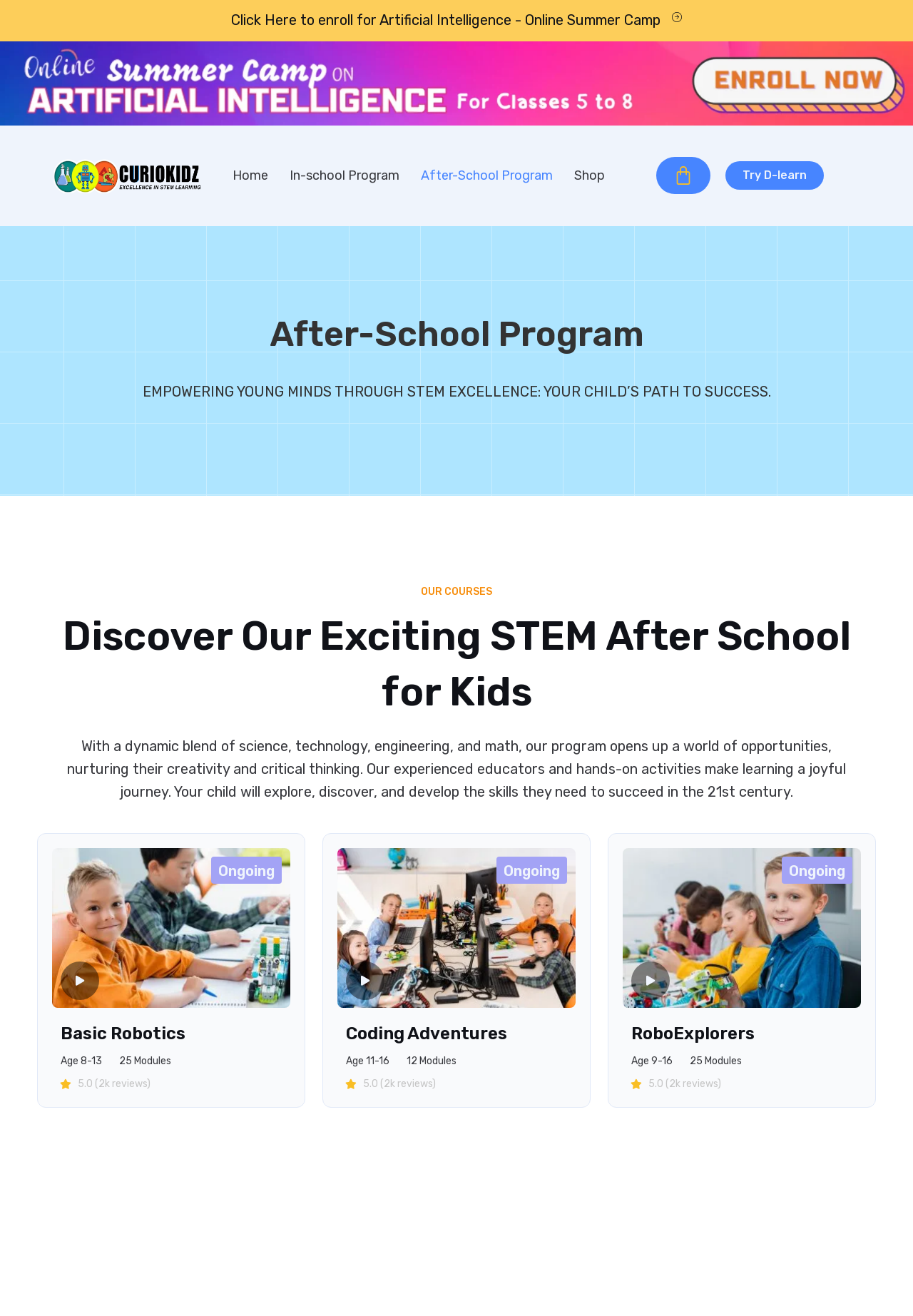Give a concise answer using only one word or phrase for this question:
What is the name of the program?

After-School Program